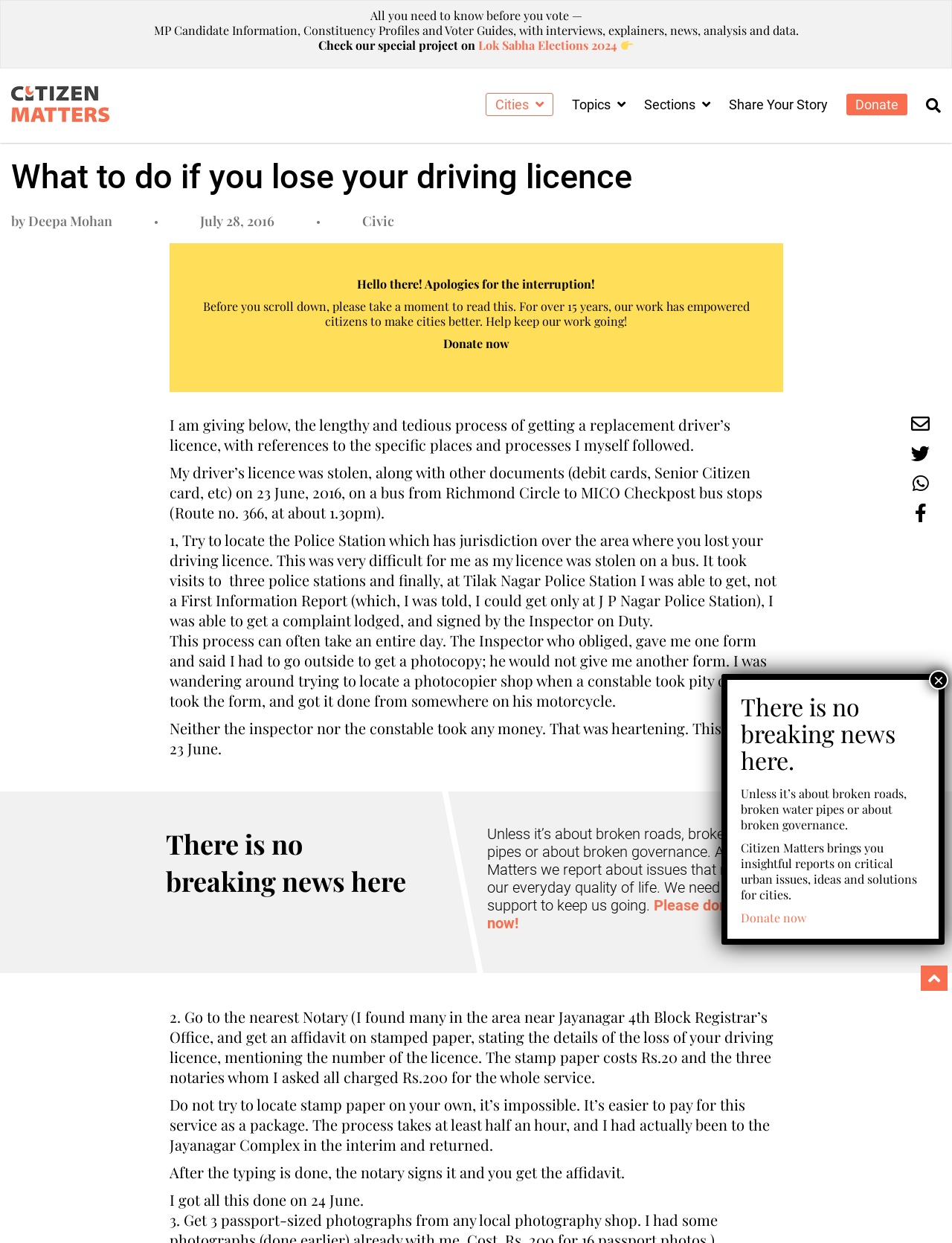Please find the bounding box coordinates of the element that needs to be clicked to perform the following instruction: "Click the 'Share Your Story' link". The bounding box coordinates should be four float numbers between 0 and 1, represented as [left, top, right, bottom].

[0.766, 0.055, 0.87, 0.114]